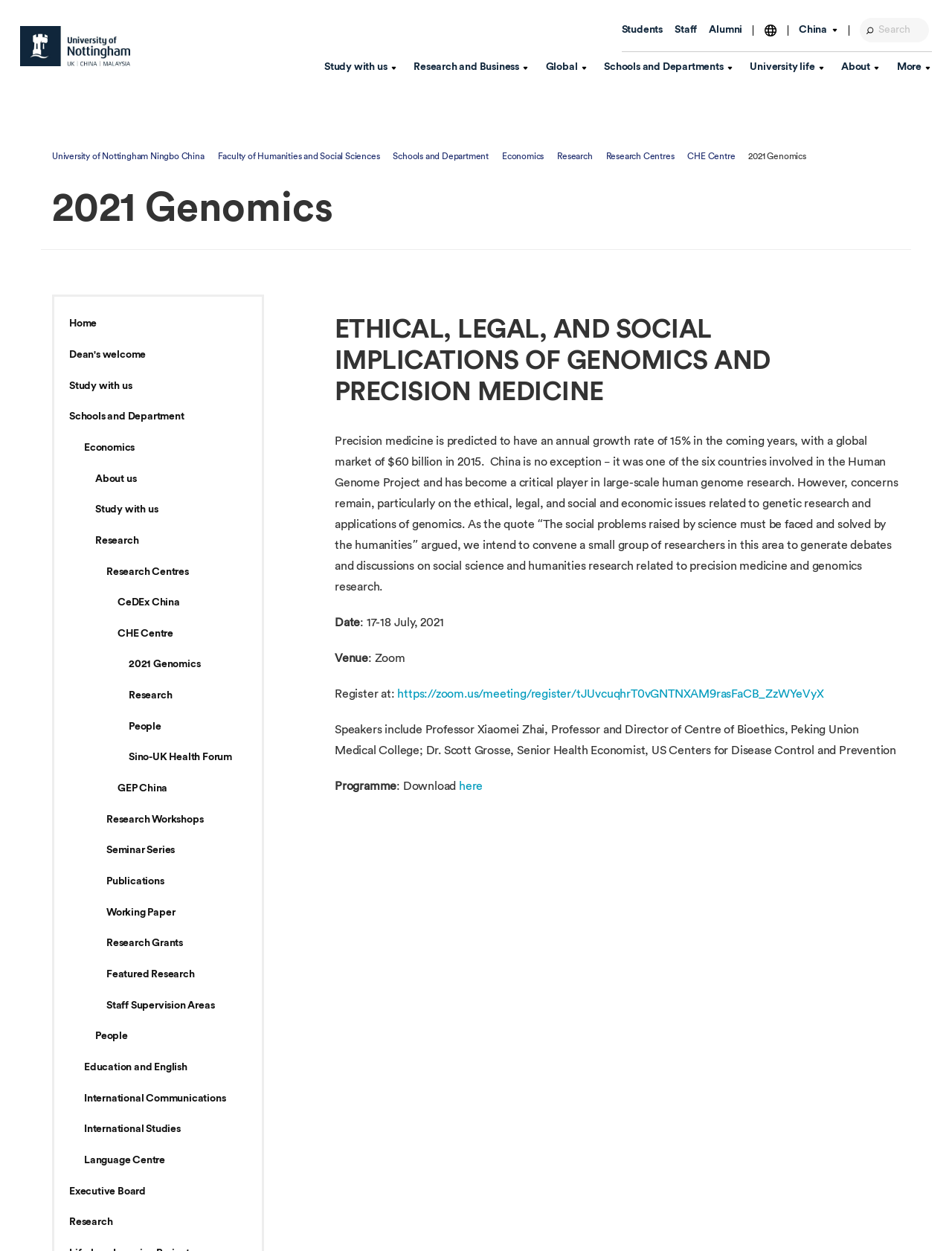Please determine the bounding box coordinates of the element's region to click in order to carry out the following instruction: "Learn more about undergraduate courses". The coordinates should be four float numbers between 0 and 1, i.e., [left, top, right, bottom].

[0.286, 0.165, 0.438, 0.175]